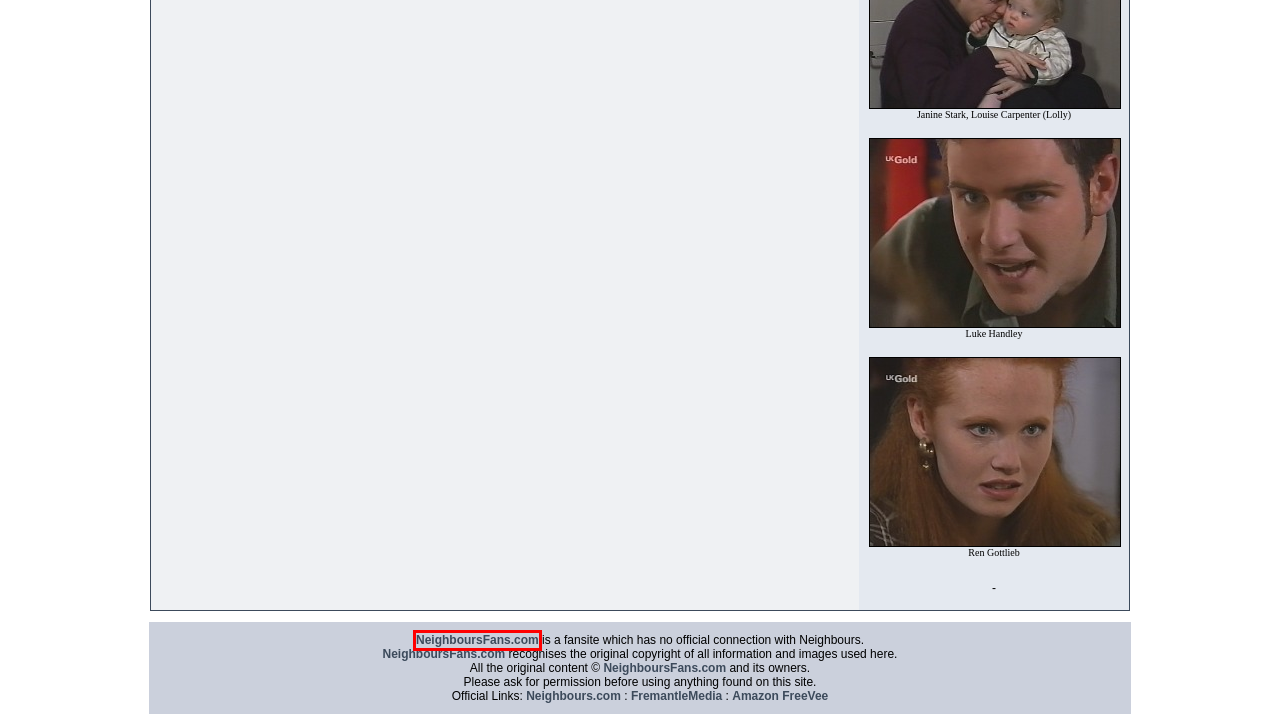Review the screenshot of a webpage containing a red bounding box around an element. Select the description that best matches the new webpage after clicking the highlighted element. The options are:
A. NeighboursFans.com - Neighbours forum - spoilers, news, episodes, pictures and more!
B. Webisodes - Neighbours Episodes.com
C. Neighbours Episodes from 2004 - NeighboursEpisodes.com
D. Neighbours
E. Irresistible Entertainment | Fremantle
F. Amazon.co.uk
G. Neighbours Episodes.com - The largest collection of detailed Neighbours Episode Summaries
H. Neighbours Episodes from 2006 - NeighboursEpisodes.com

A